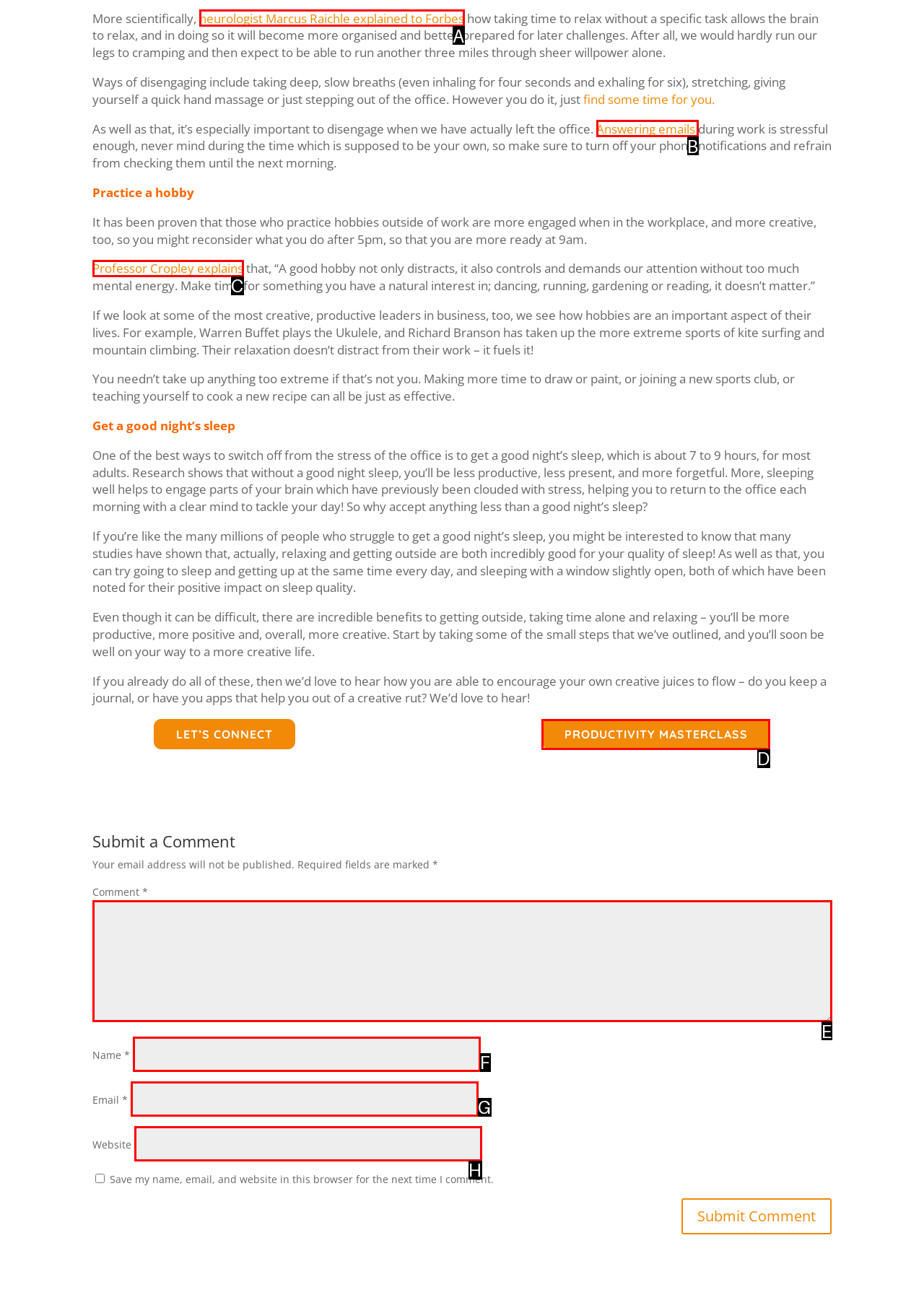Determine which HTML element to click for this task: click the 'PRODUCTIVITY MASTERCLASS' button Provide the letter of the selected choice.

D